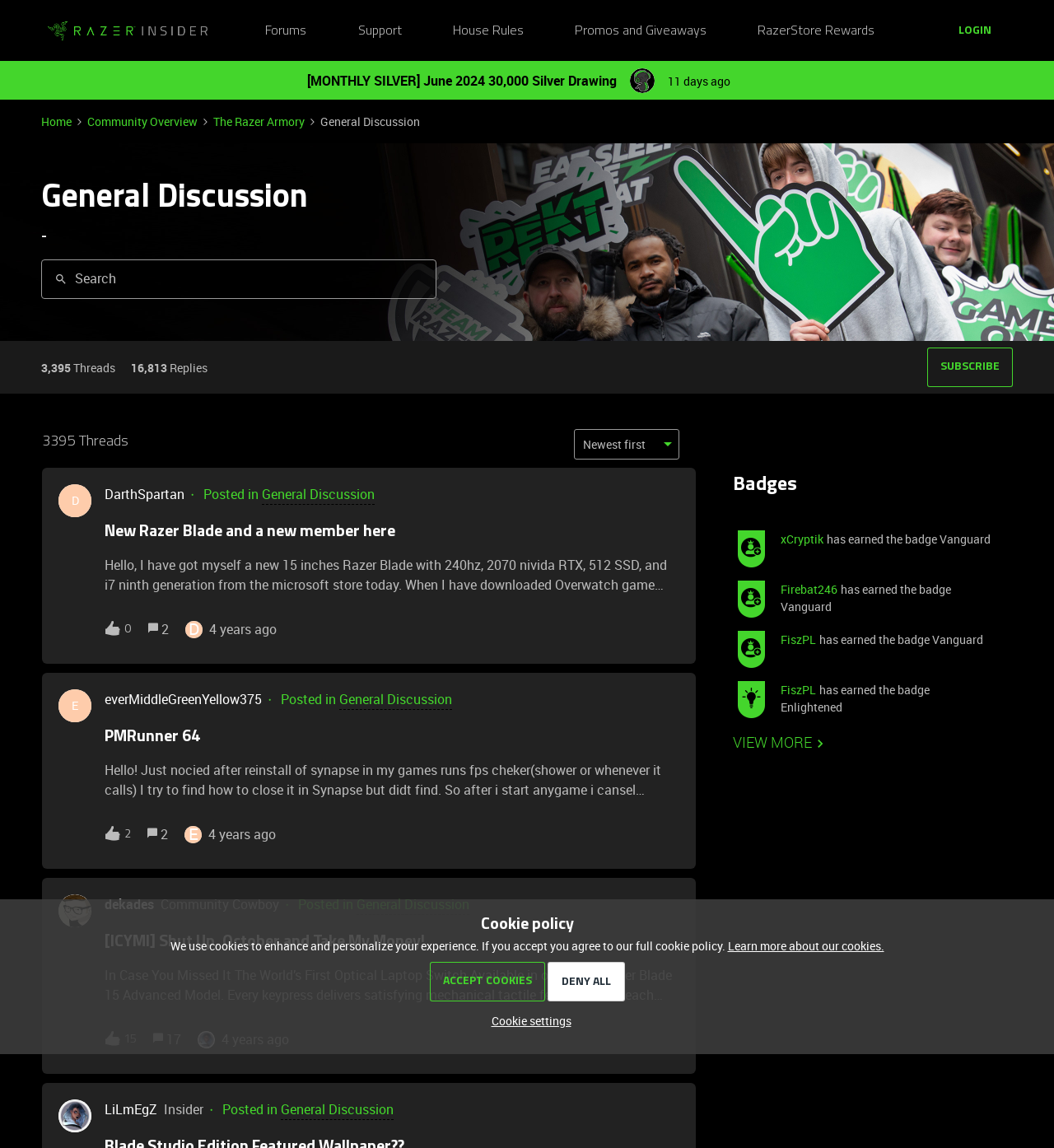Please specify the bounding box coordinates of the area that should be clicked to accomplish the following instruction: "Search for a topic". The coordinates should consist of four float numbers between 0 and 1, i.e., [left, top, right, bottom].

[0.039, 0.226, 0.414, 0.26]